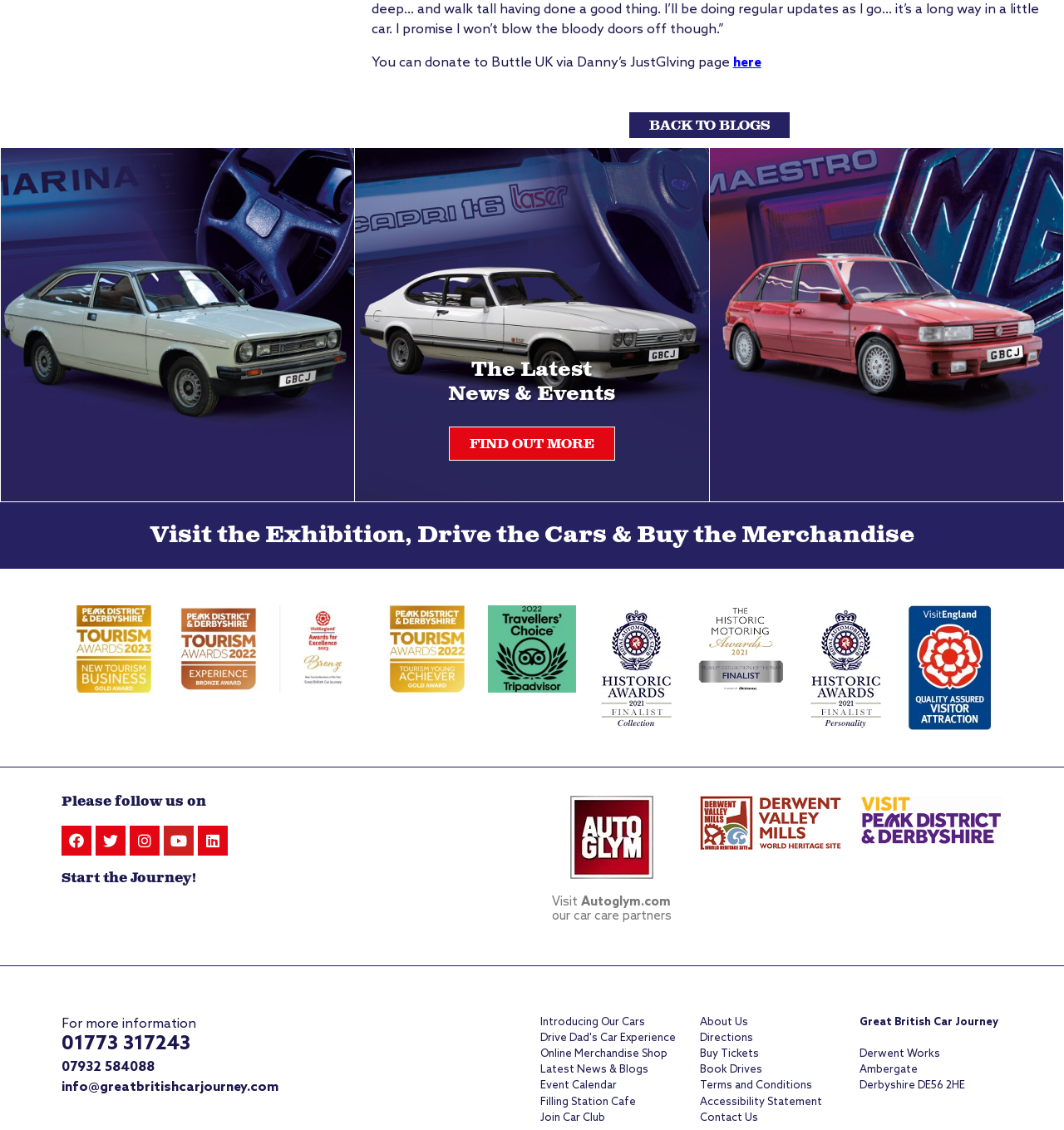Determine the bounding box coordinates of the clickable region to follow the instruction: "Donate to Buttle UK".

[0.689, 0.049, 0.715, 0.063]